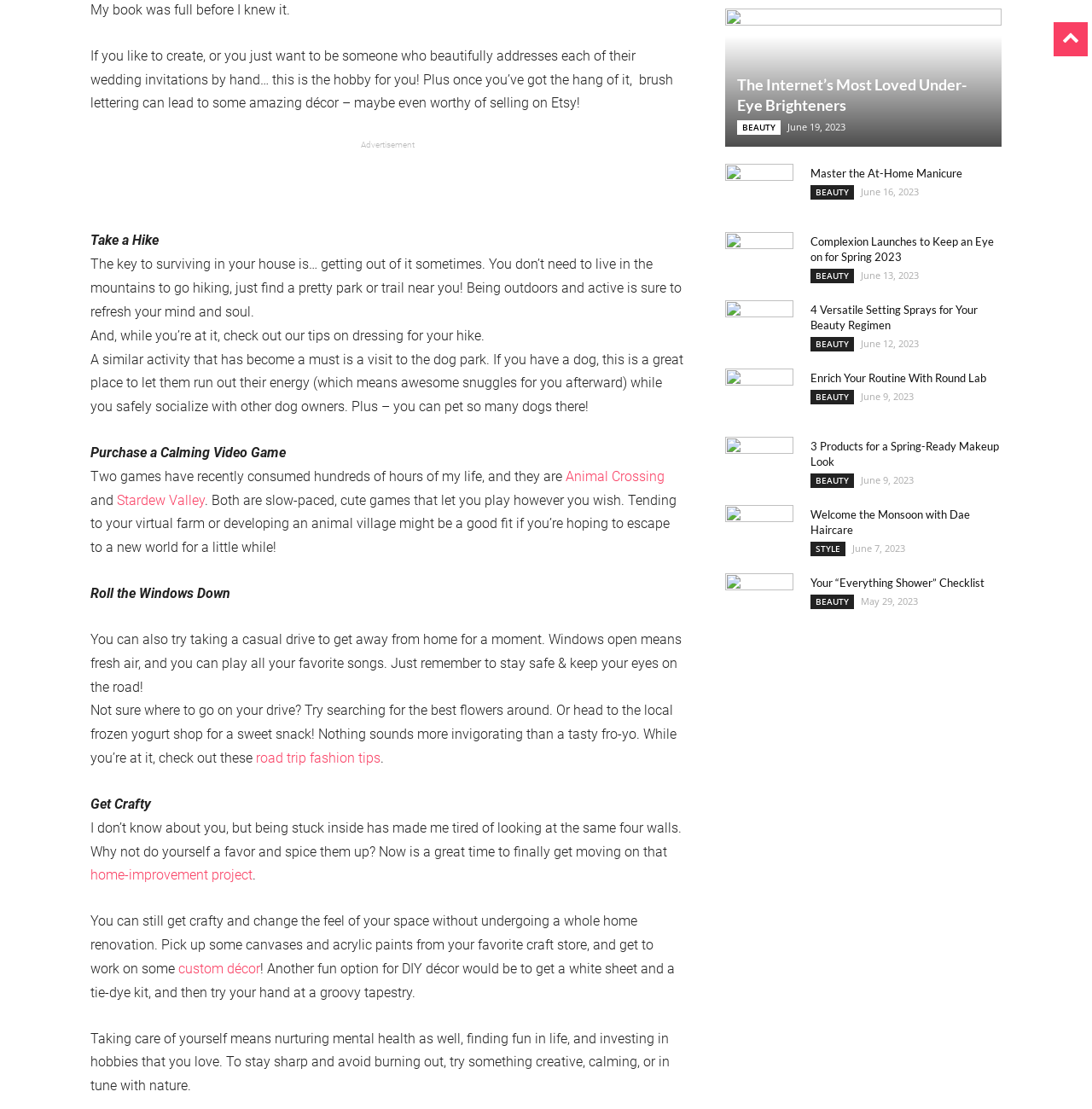What is the main topic of this webpage?
Please elaborate on the answer to the question with detailed information.

Based on the content of the webpage, it appears to be discussing various self-care activities and hobbies that one can engage in, such as brush lettering, hiking, playing video games, and doing DIY decor. The text also mentions the importance of taking care of one's mental health and finding fun in life.